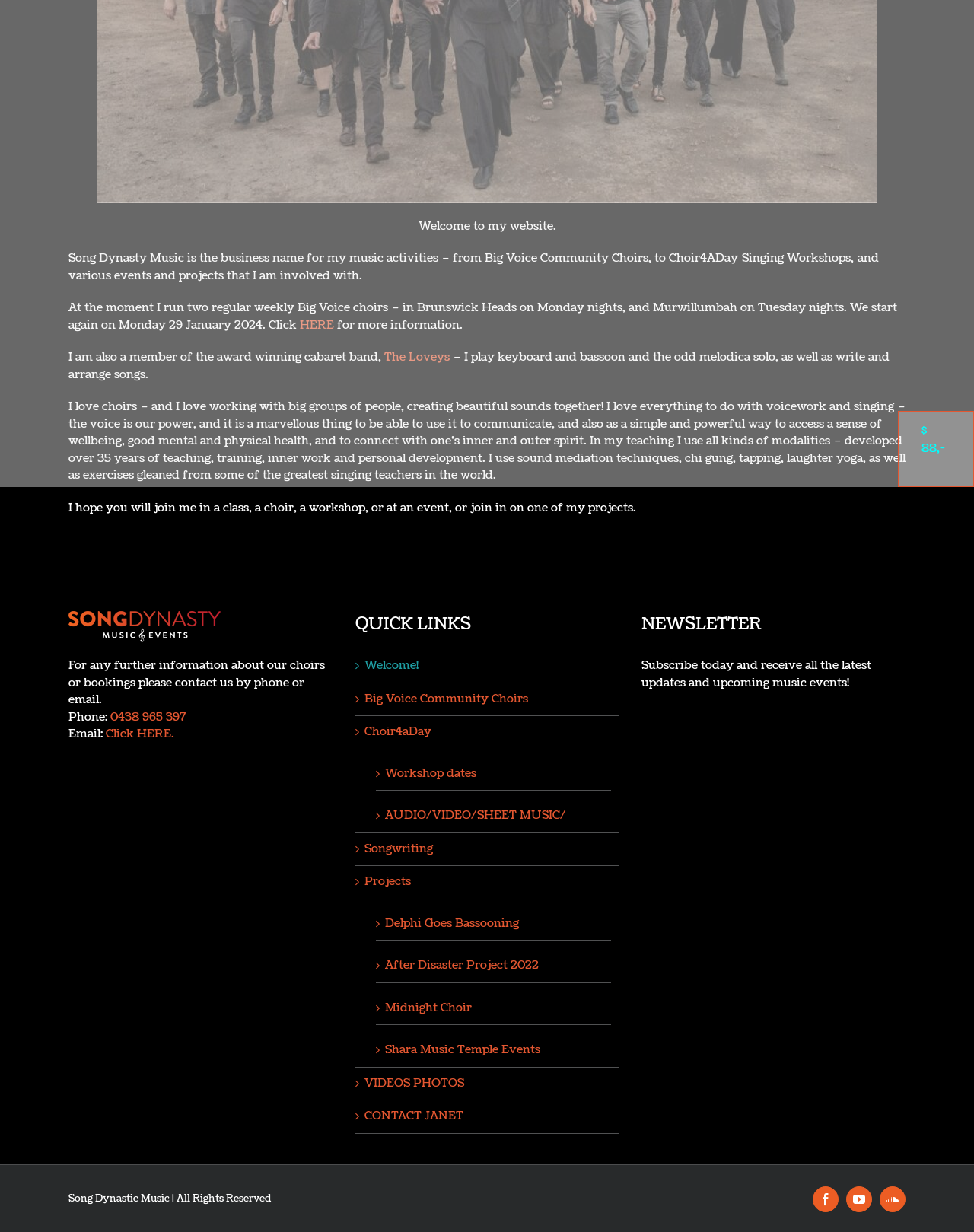Find the bounding box of the UI element described as: "Governor Miguel A. Otero Papers,". The bounding box coordinates should be given as four float values between 0 and 1, i.e., [left, top, right, bottom].

None